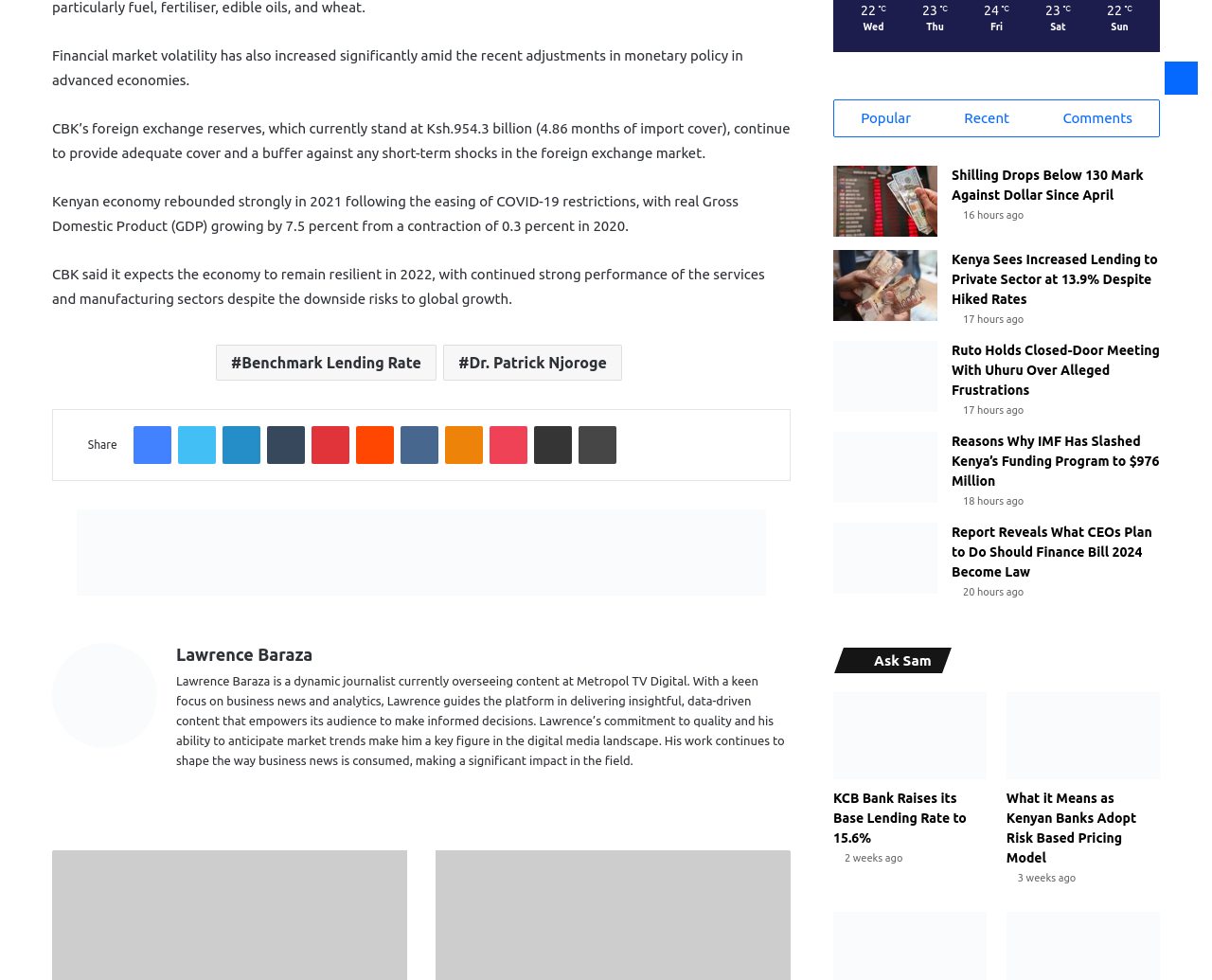Could you provide the bounding box coordinates for the portion of the screen to click to complete this instruction: "Share the article on Facebook"?

[0.11, 0.435, 0.141, 0.473]